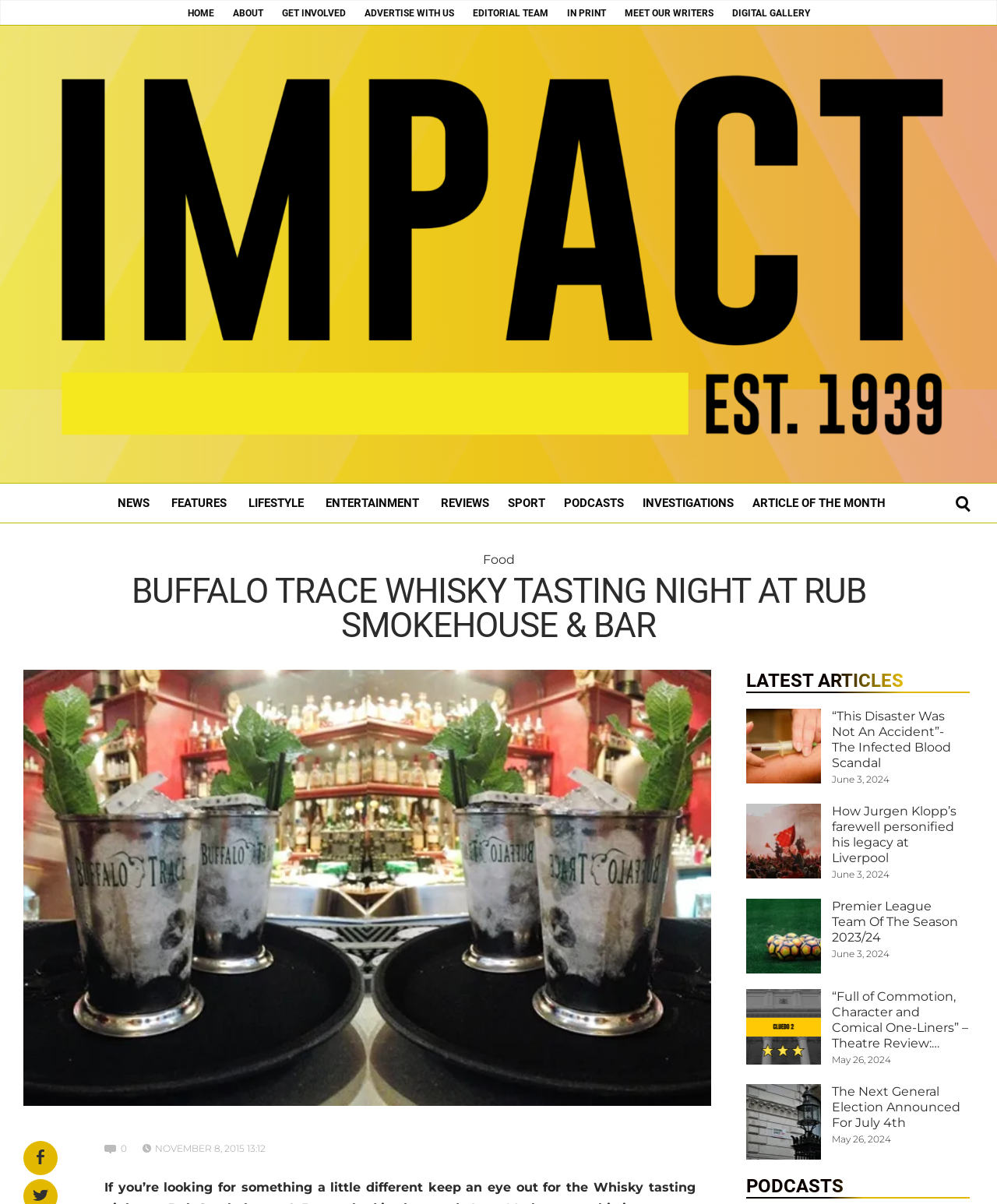Please identify the bounding box coordinates for the region that you need to click to follow this instruction: "Click on the 'HOME' link".

[0.188, 0.006, 0.214, 0.016]